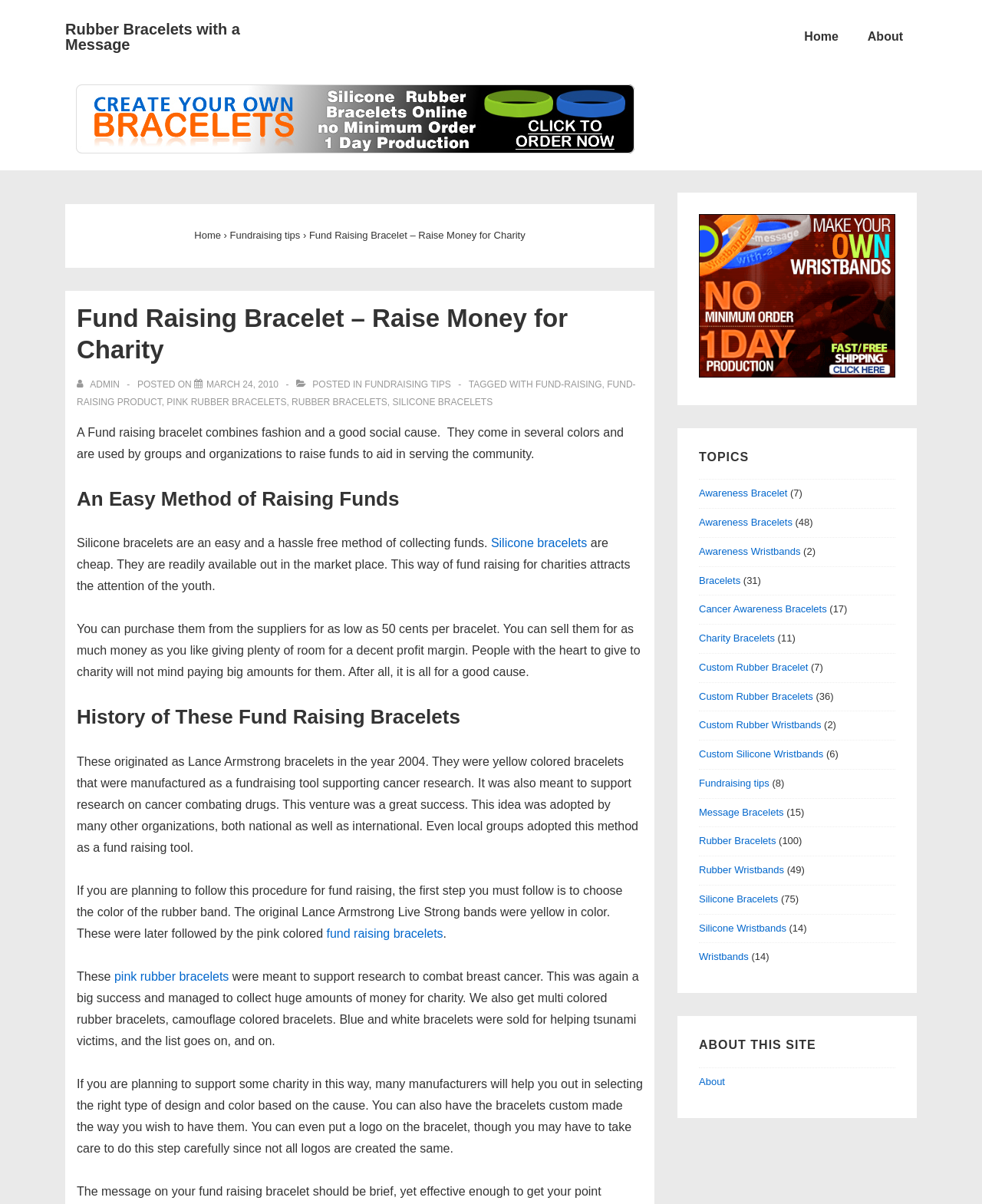Based on the element description Rubber Bracelets with a Message, identify the bounding box coordinates for the UI element. The coordinates should be in the format (top-left x, top-left y, bottom-right x, bottom-right y) and within the 0 to 1 range.

[0.066, 0.017, 0.244, 0.044]